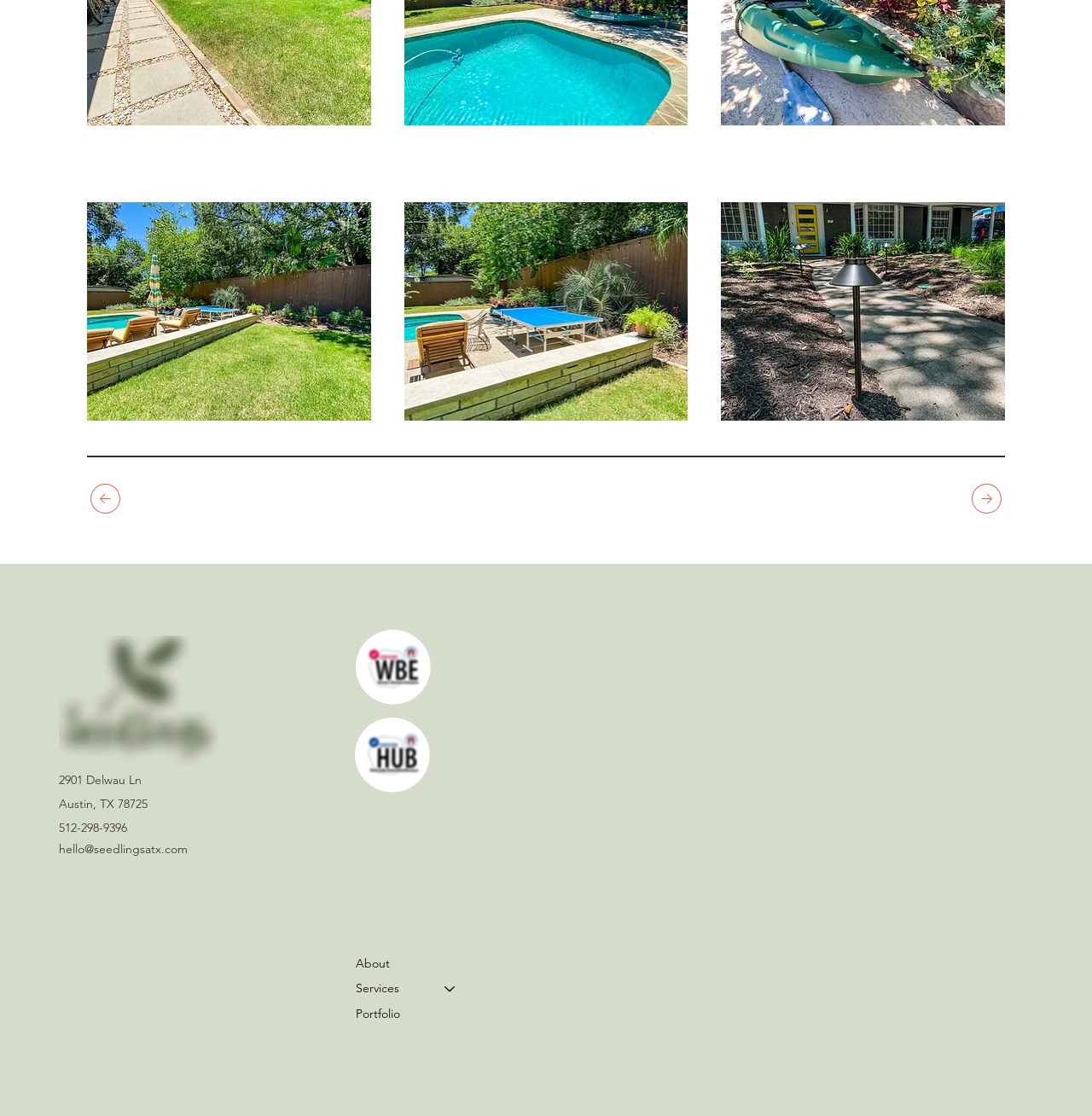What is the purpose of the form on the webpage?
Kindly answer the question with as much detail as you can.

I found the purpose of the form by examining the form element with ID 310, which contains a group of input fields and a submit button, and is labeled as 'Contact'.